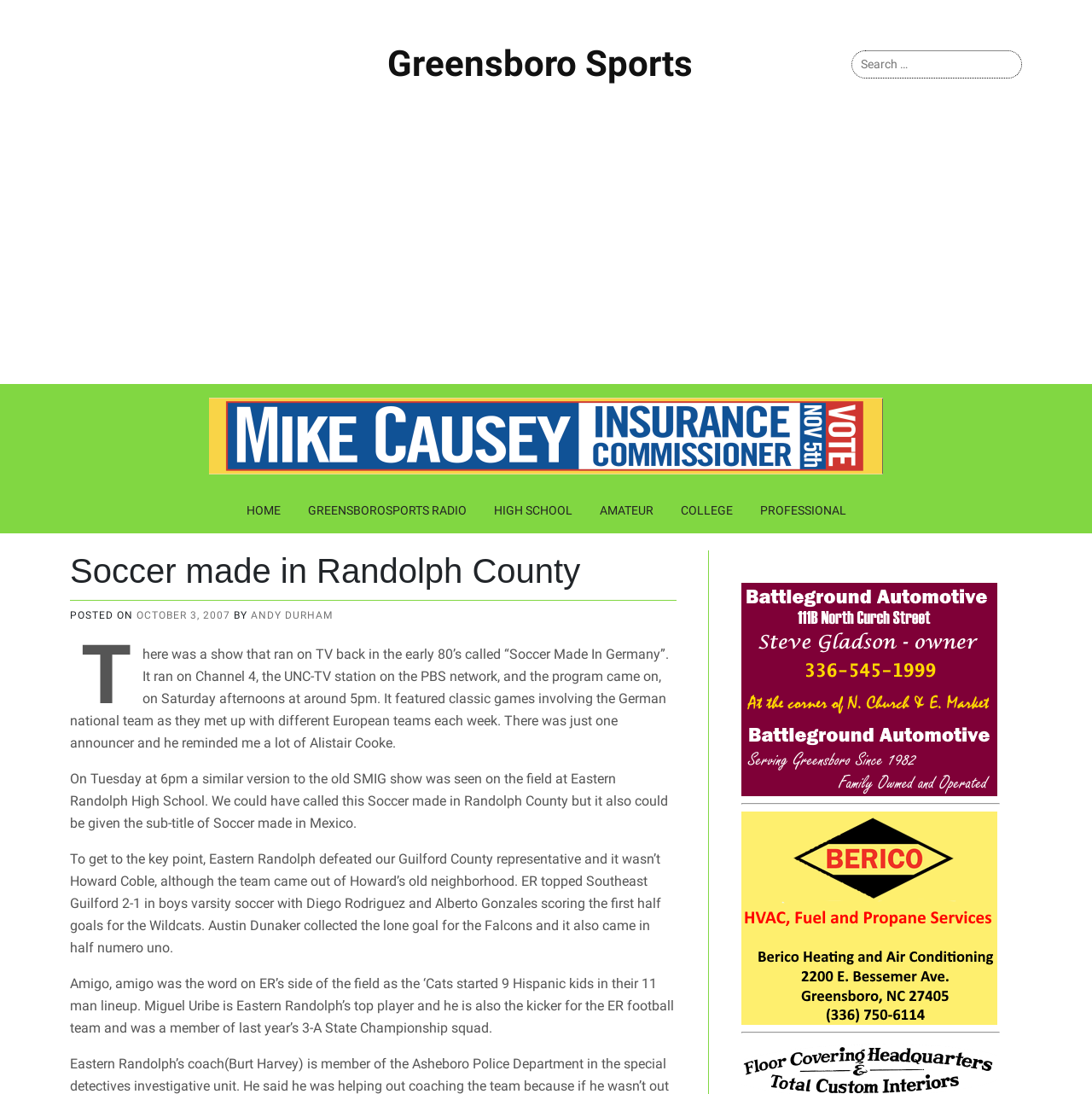With reference to the screenshot, provide a detailed response to the question below:
How many goals did Eastern Randolph score in the soccer game?

I found the answer by reading the article content, specifically the sentence 'ER topped Southeast Guilford 2-1 in boys varsity soccer with Diego Rodriguez and Alberto Gonzales scoring the first half goals for the Wildcats.' which mentions the number of goals scored by Eastern Randolph.